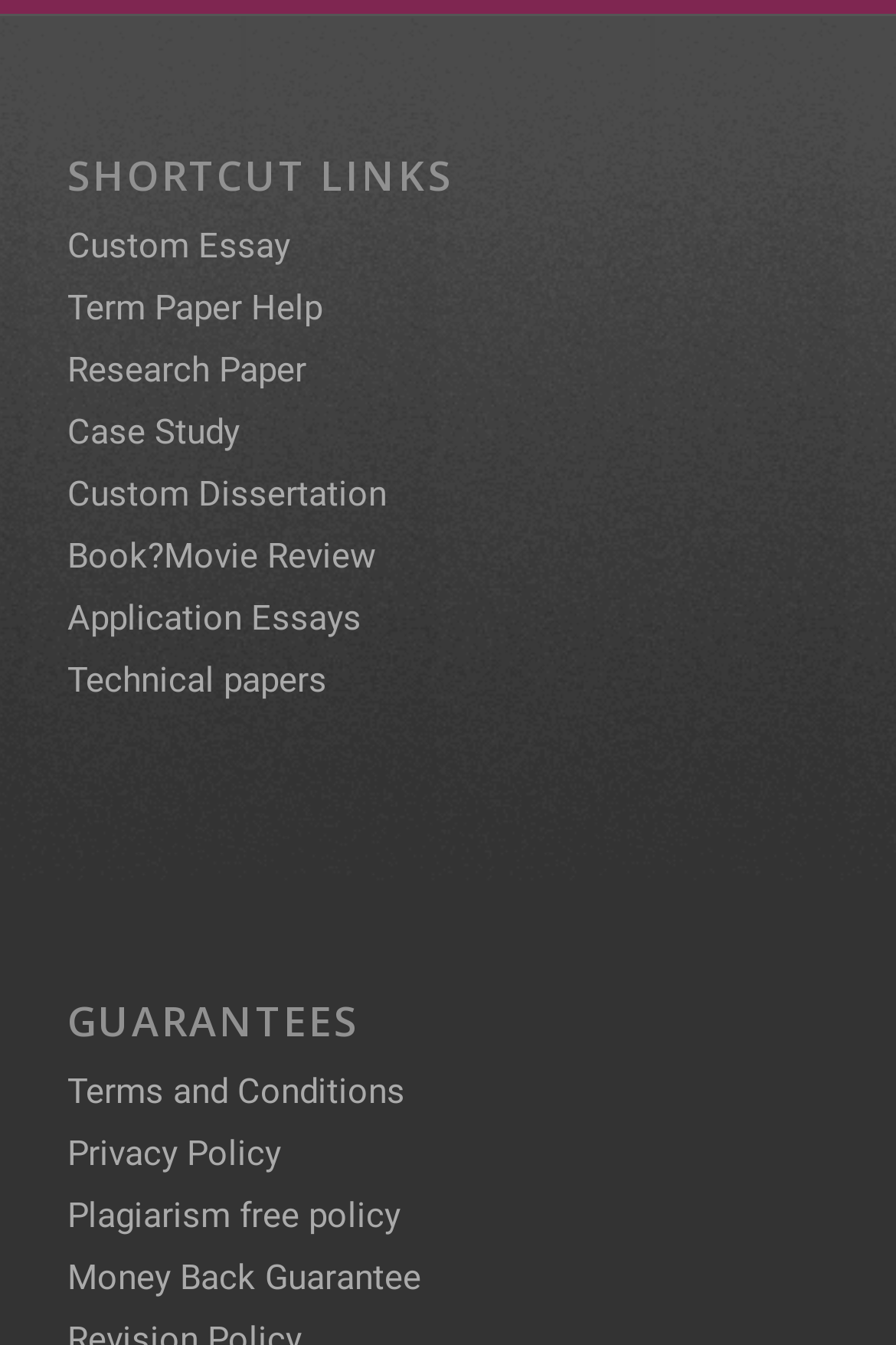Specify the bounding box coordinates (top-left x, top-left y, bottom-right x, bottom-right y) of the UI element in the screenshot that matches this description: Our Writers

[0.075, 0.93, 0.267, 0.96]